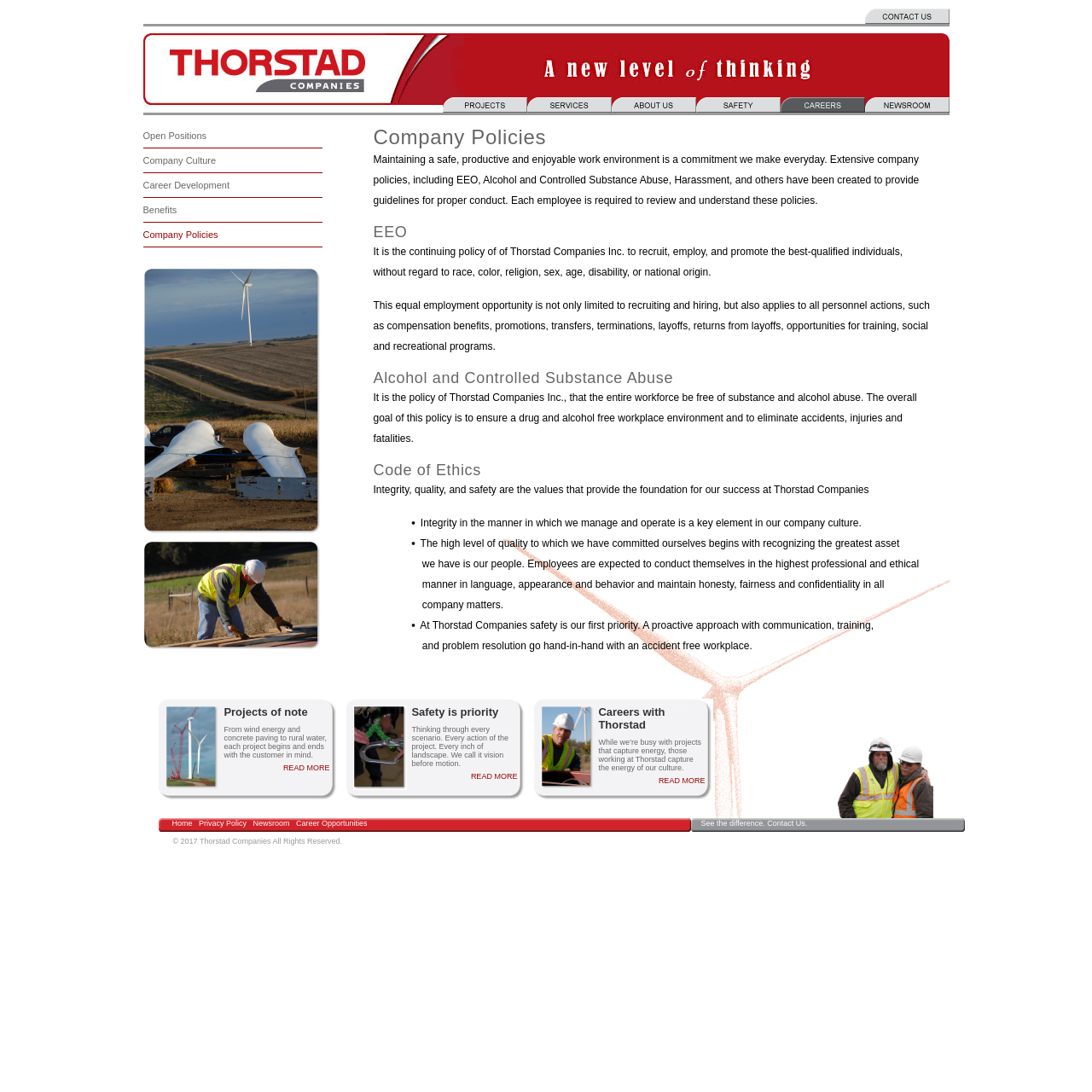Please find the bounding box for the UI element described by: "parent_node: Search for: value="Search"".

None